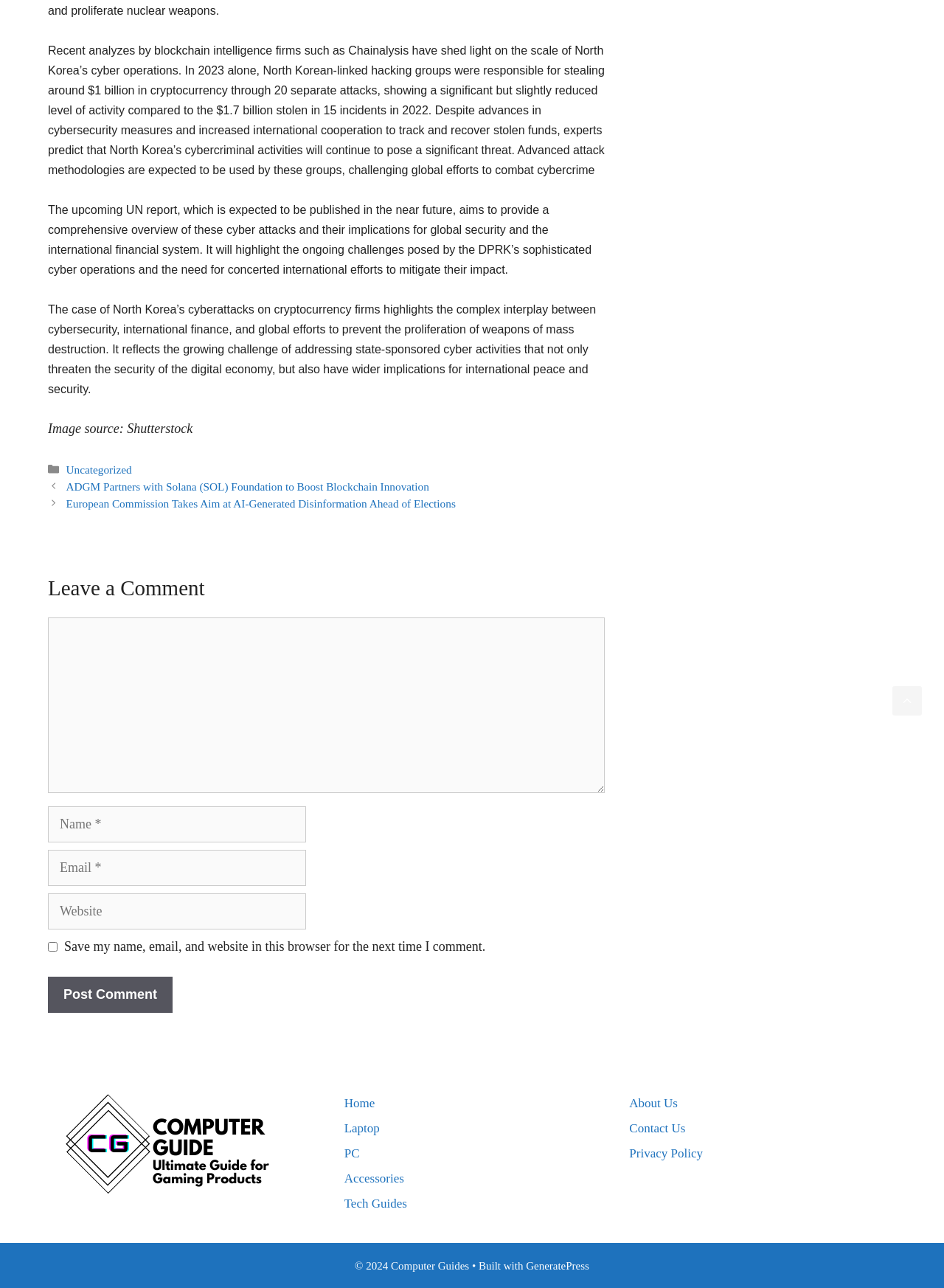What can be used to boost blockchain innovation?
Based on the image, answer the question with a single word or brief phrase.

ADGM Partners with Solana (SOL) Foundation